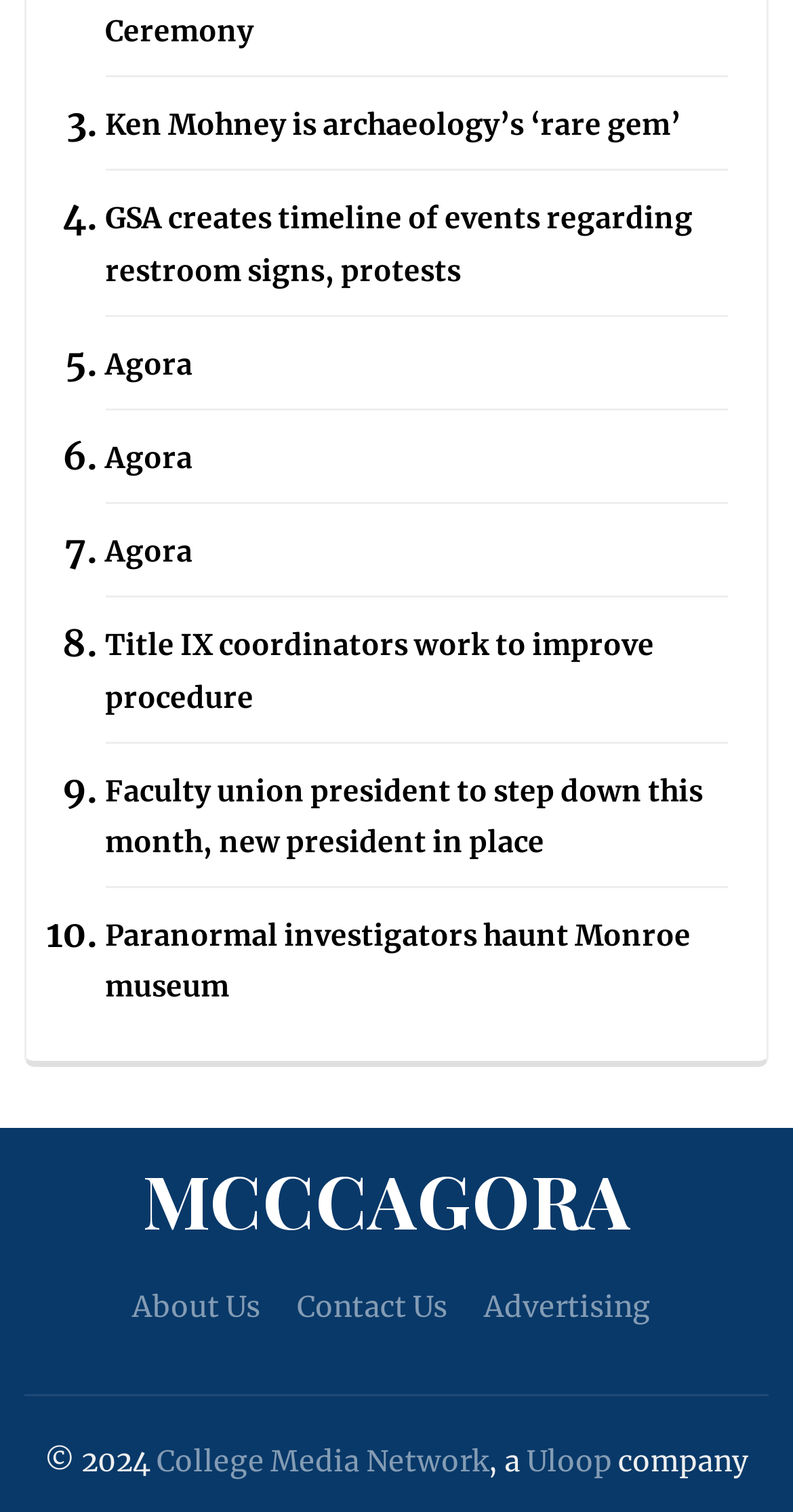Determine the bounding box for the described UI element: "Paranormal investigators haunt Monroe museum".

[0.133, 0.607, 0.871, 0.665]